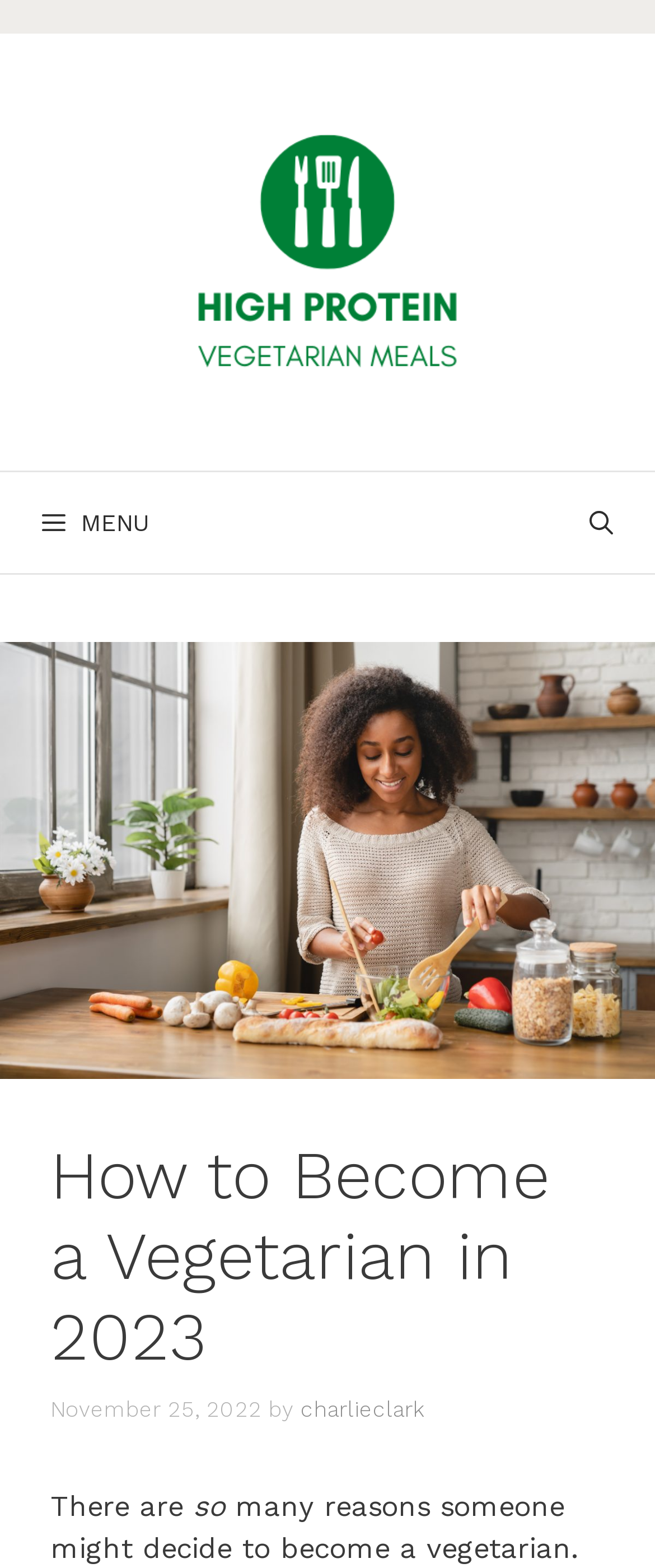Using the information from the screenshot, answer the following question thoroughly:
What is the name of the image in the banner?

I found the name of the image in the banner by looking at the image element in the banner section, which is located at the top of the page. The image element contains the text 'High Protein Vegetarian Meals', indicating that this is the name of the image.